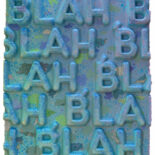What color is the word 'blah' rendered in?
Based on the image, respond with a single word or phrase.

cool blue hue